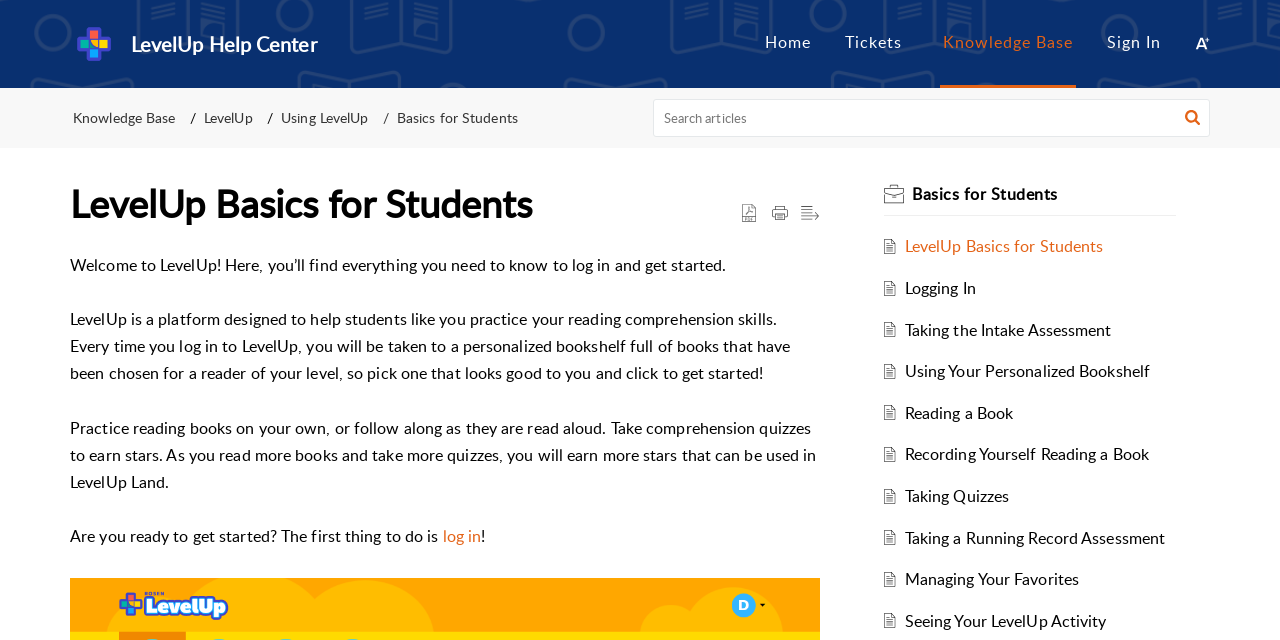What is the name of the platform?
Look at the image and answer the question using a single word or phrase.

LevelUp